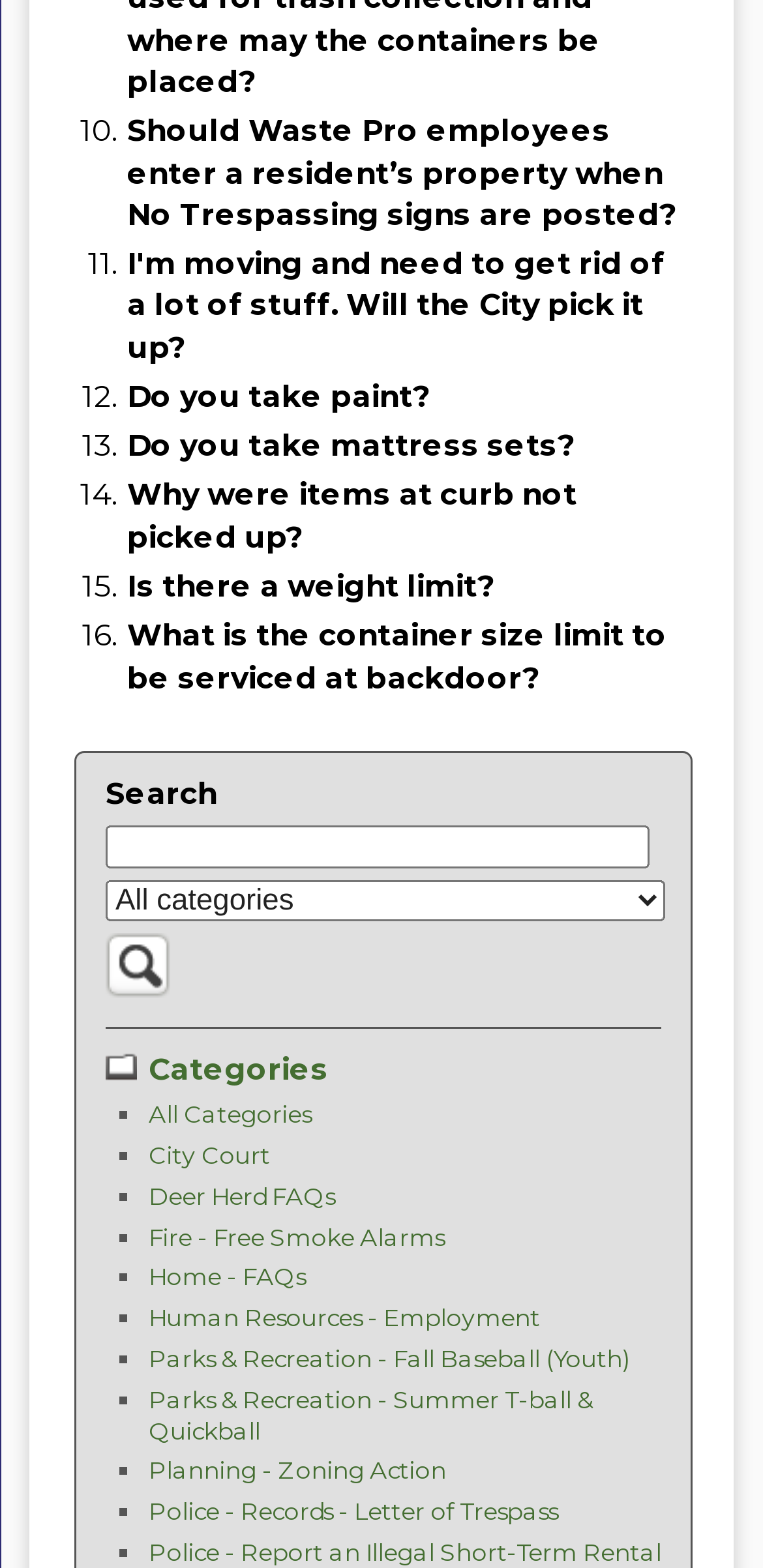What is the purpose of this webpage?
Refer to the image and offer an in-depth and detailed answer to the question.

Based on the webpage content, it appears to be a collection of frequently asked questions (FAQs) categorized by topics such as City Court, Deer Herd FAQs, Fire - Free Smoke Alarms, and more. The presence of a search bar and category filters suggests that the webpage is designed to help users quickly find answers to their questions.